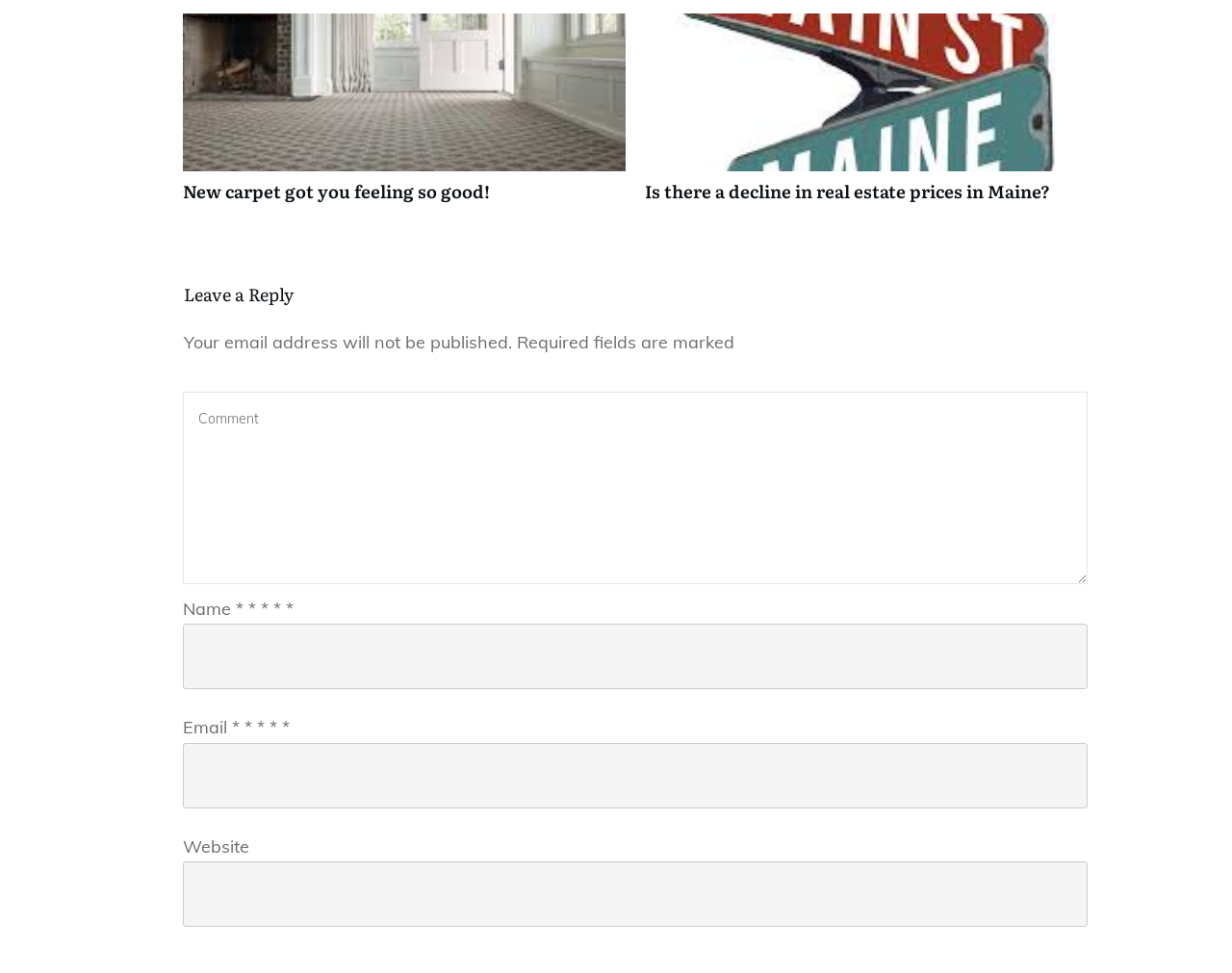Please use the details from the image to answer the following question comprehensively:
What is the purpose of the 'Website' textbox?

The textbox labeled 'Website' is for entering a website URL, and it is not a required field as indicated by the required attribute set to false.